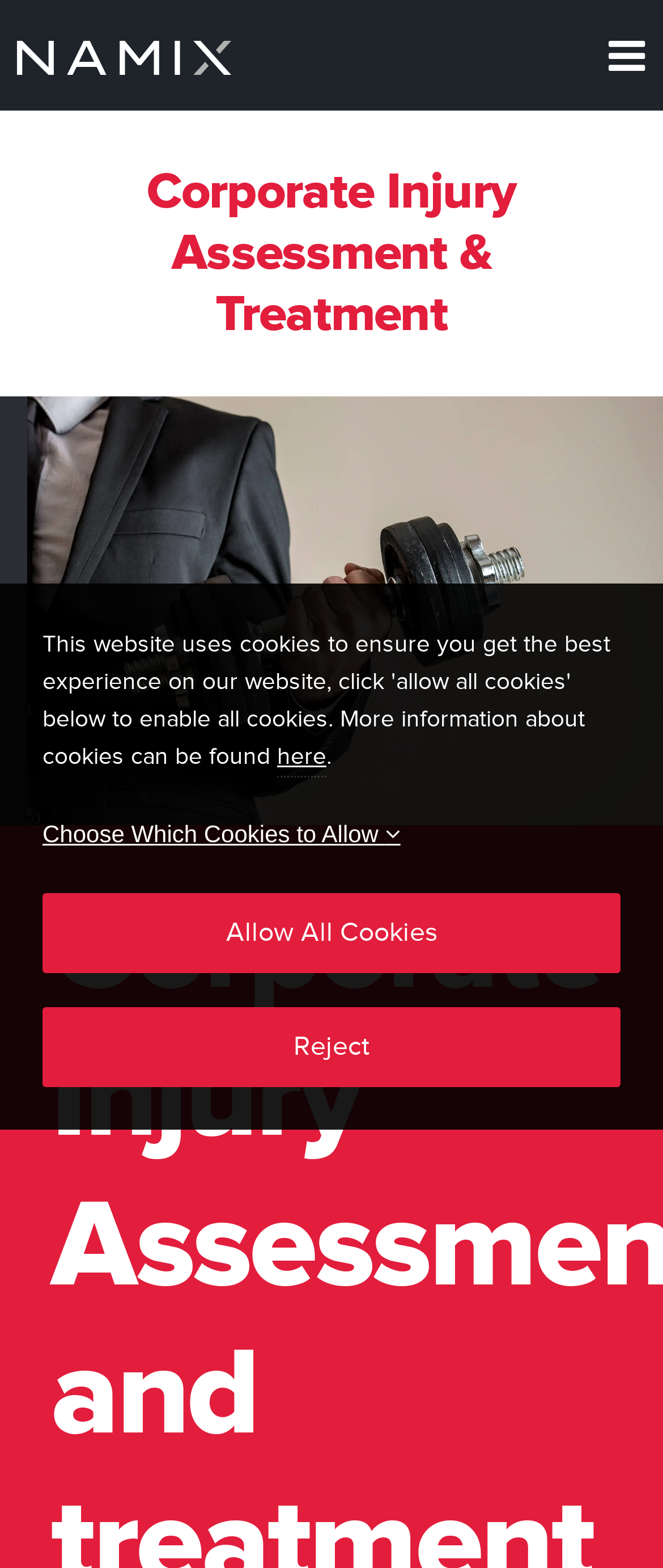Using the webpage screenshot, locate the HTML element that fits the following description and provide its bounding box: "773-380-2700".

None